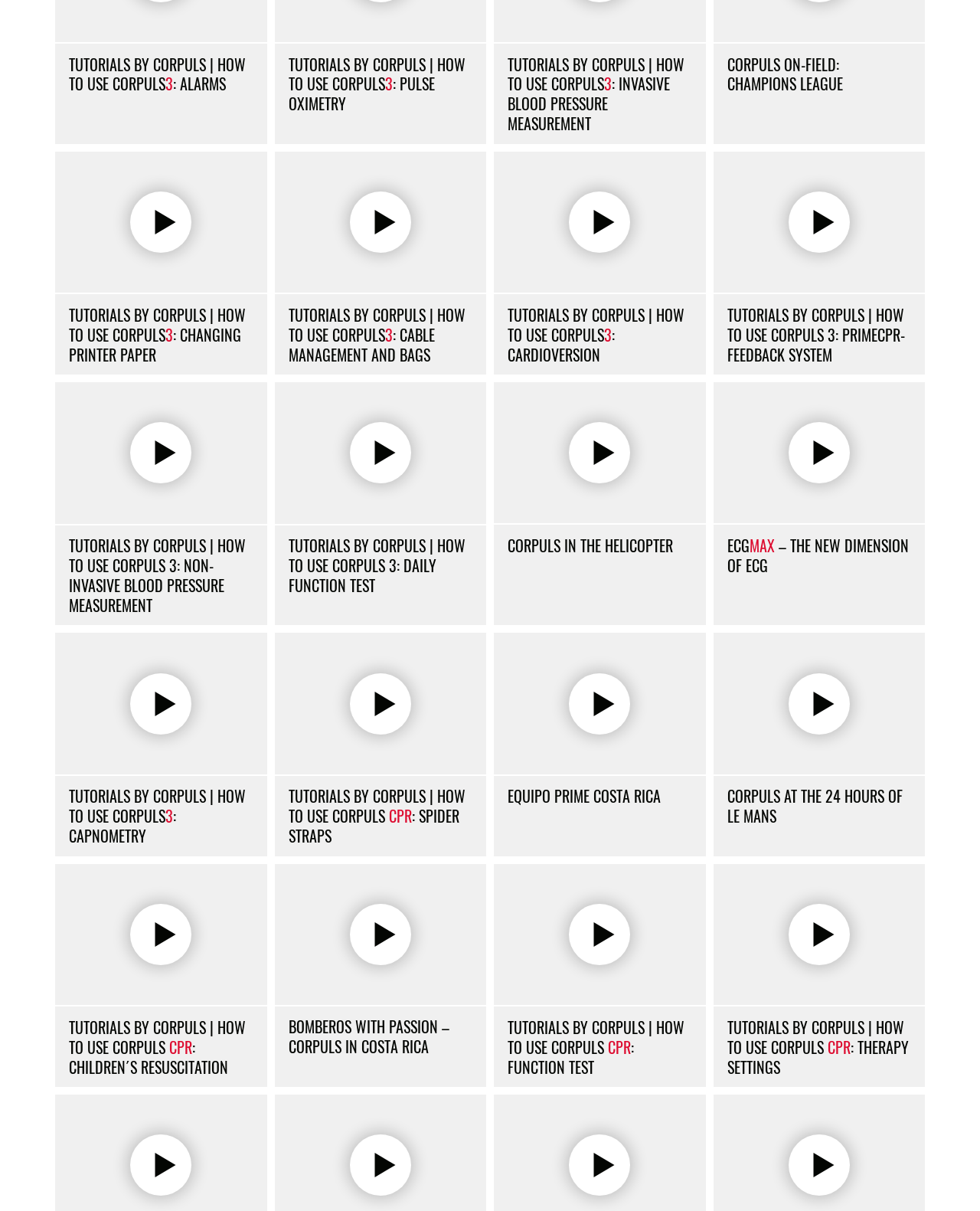Bounding box coordinates are specified in the format (top-left x, top-left y, bottom-right x, bottom-right y). All values are floating point numbers bounded between 0 and 1. Please provide the bounding box coordinate of the region this sentence describes: Accept all cookies

None